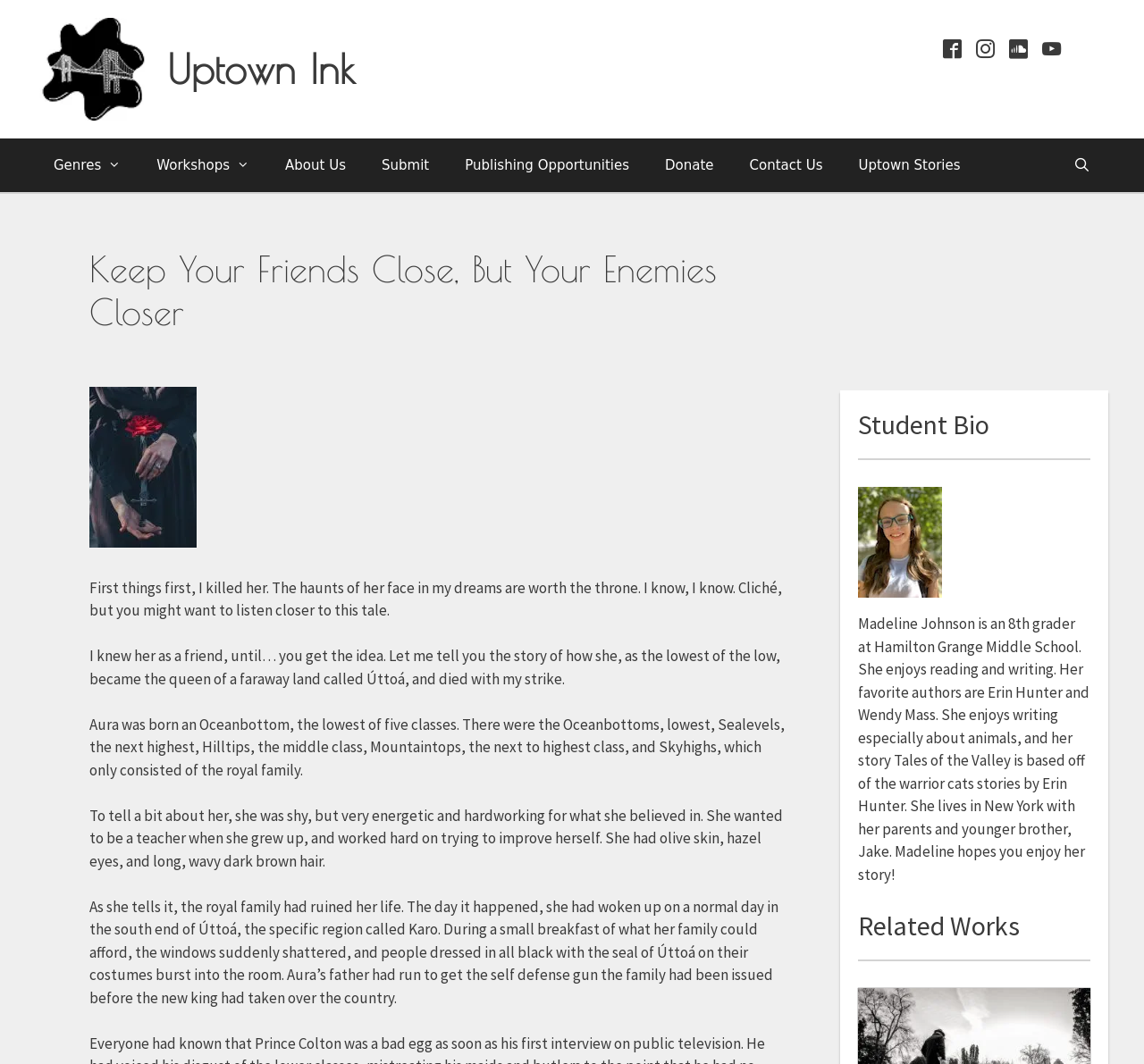Provide a brief response using a word or short phrase to this question:
What is the name of the author of the story?

Madeline Johnson